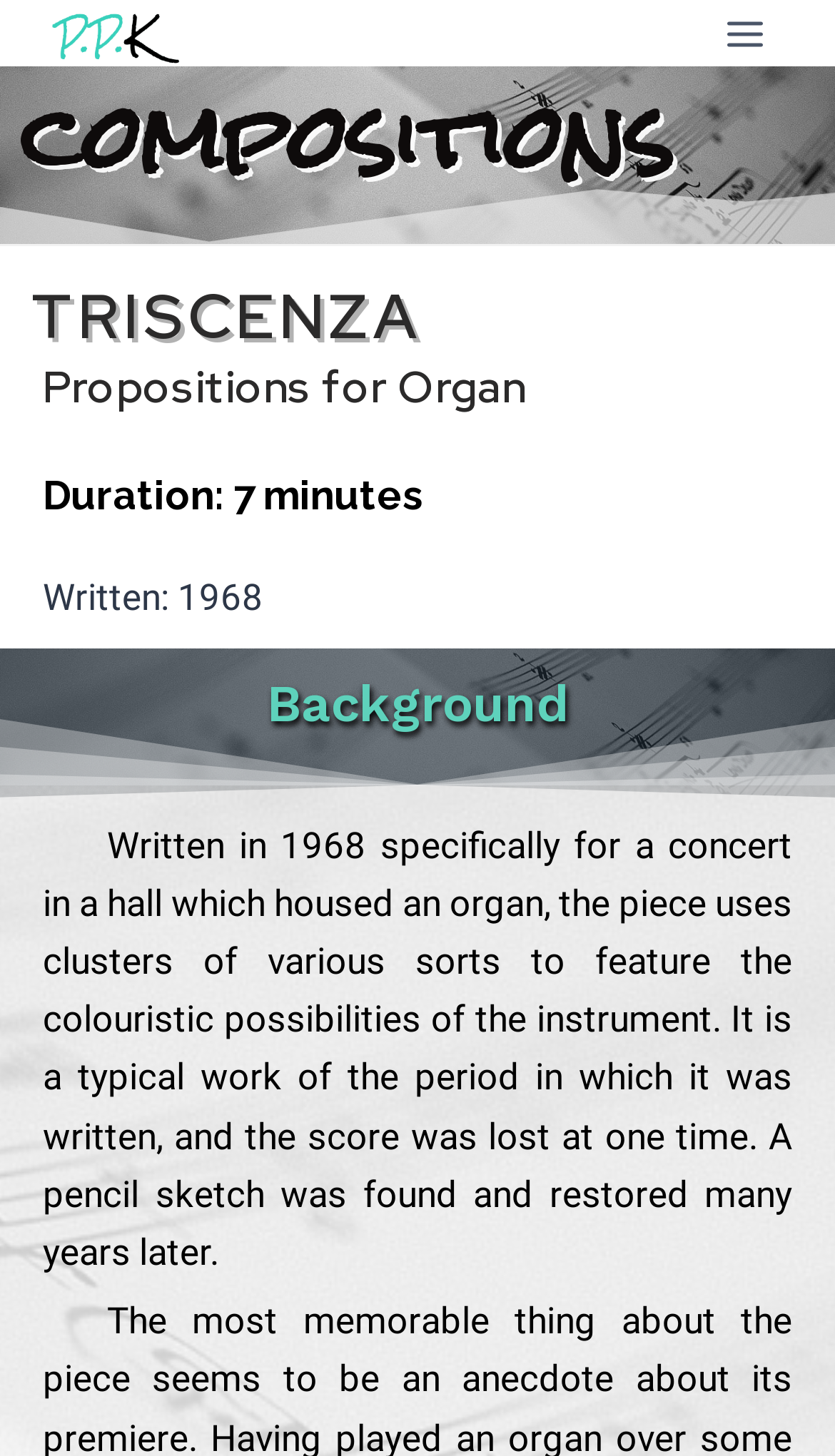What happened to the score of the composition?
From the image, respond using a single word or phrase.

Lost and restored